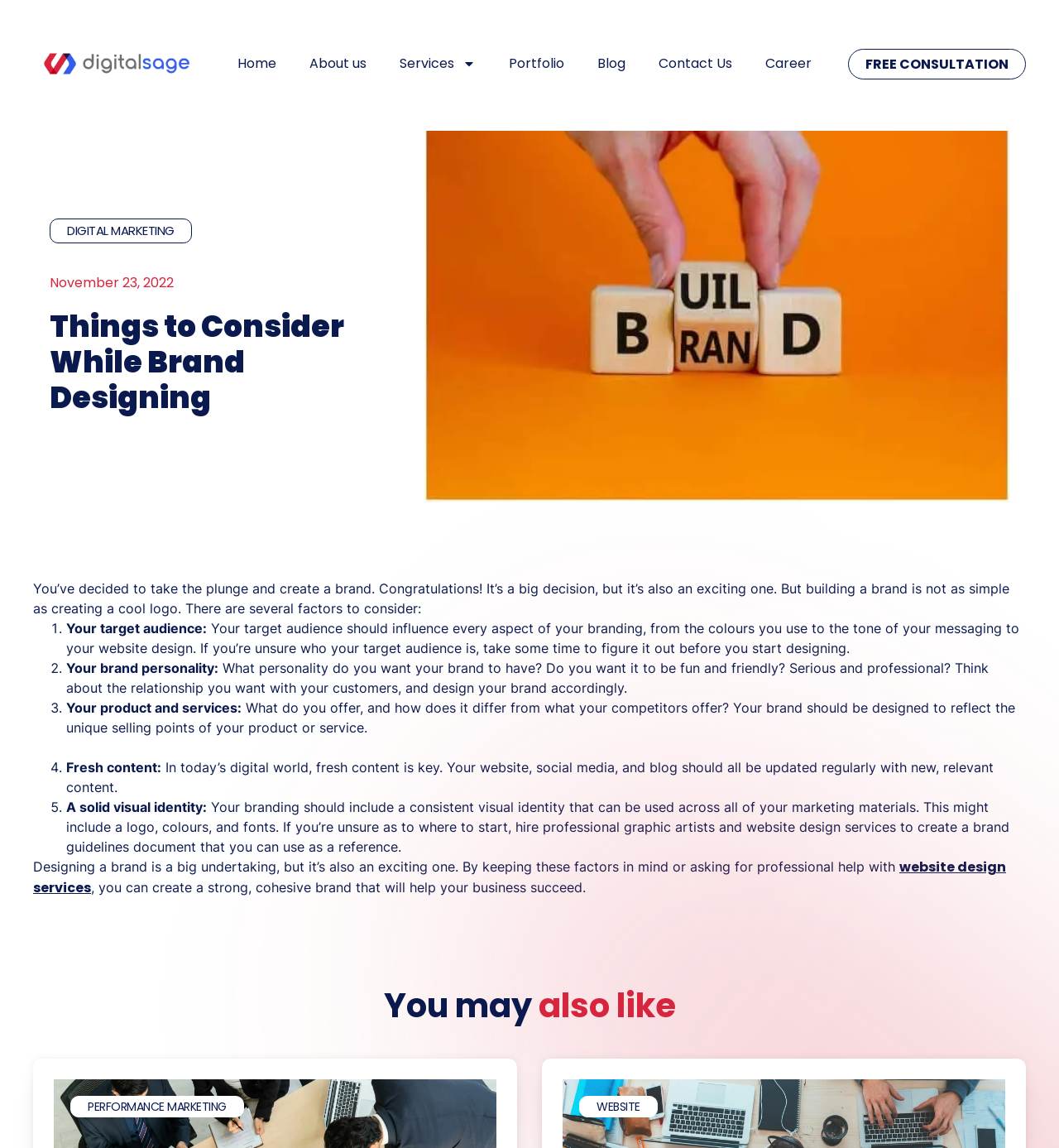Please determine the bounding box coordinates, formatted as (top-left x, top-left y, bottom-right x, bottom-right y), with all values as floating point numbers between 0 and 1. Identify the bounding box of the region described as: Digital Marketing

[0.063, 0.193, 0.164, 0.208]